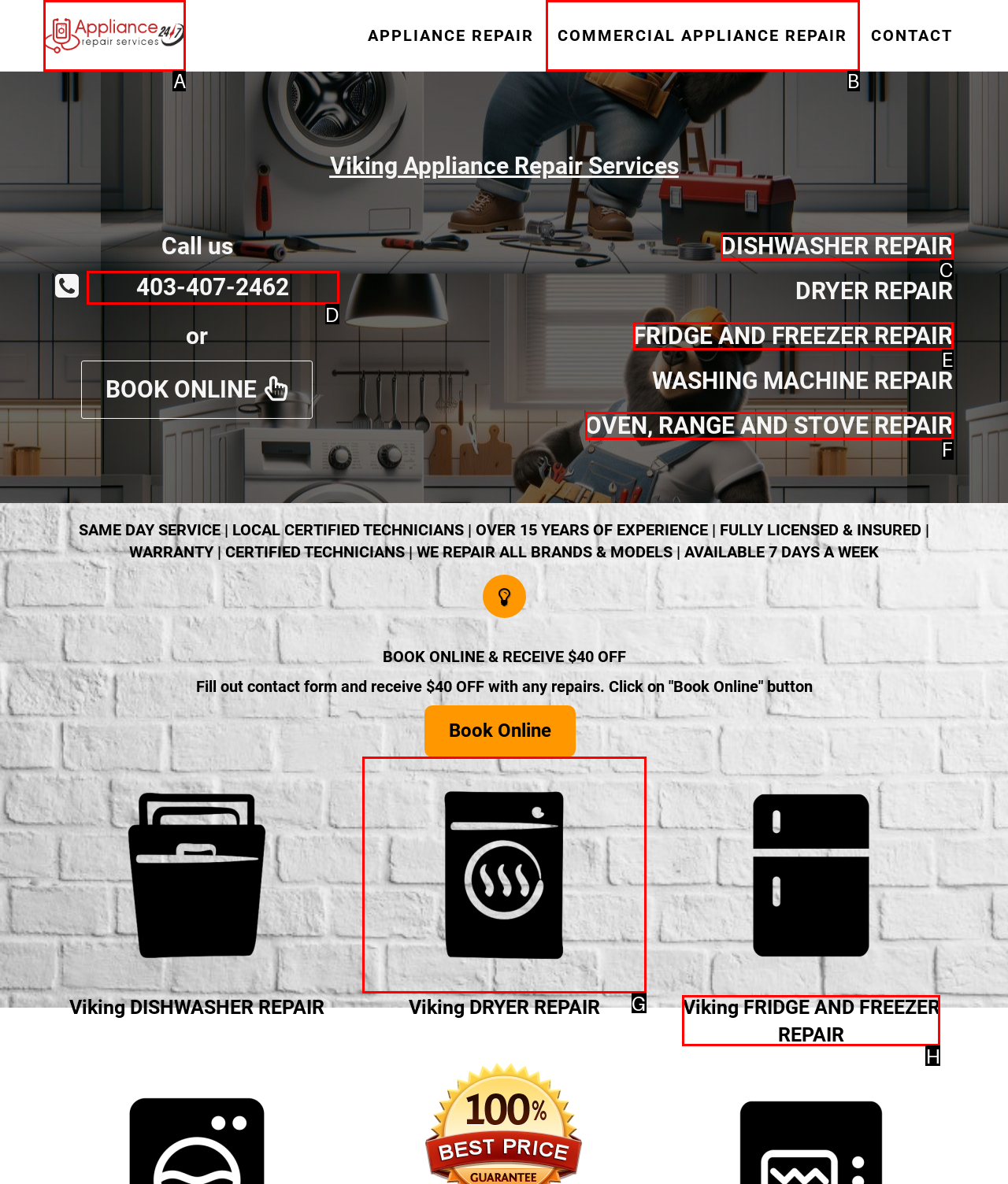Select the correct UI element to complete the task: Call the phone number
Please provide the letter of the chosen option.

D